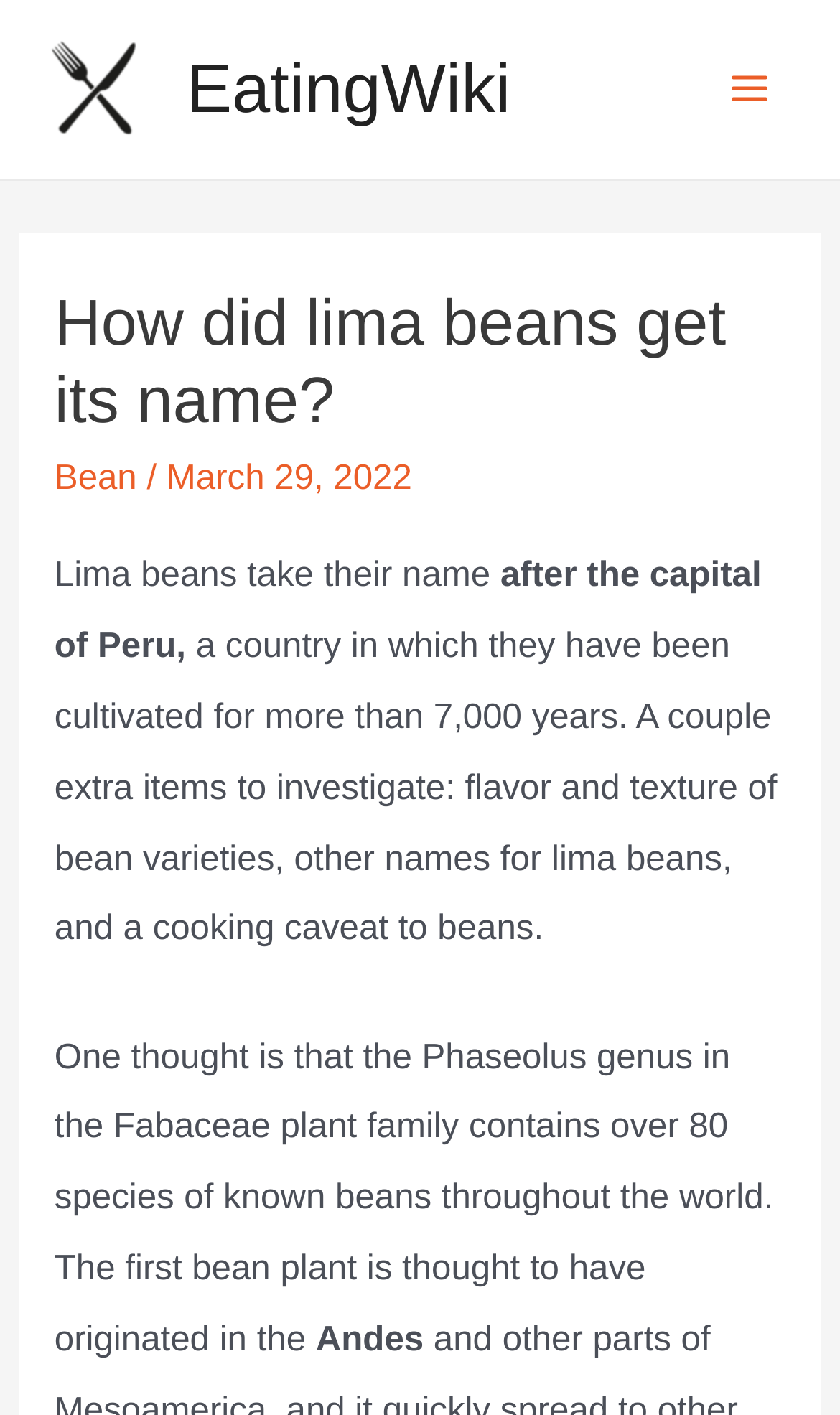Give a detailed account of the webpage.

The webpage is about the origin of lima beans' name. At the top left, there is a link to "EatingWiki" accompanied by an image with the same name. Below this, there is another link to "EatingWiki" with a larger width. To the right of these links, a button labeled "Main Menu" is located, which is not expanded. 

Above the main content, a header section spans almost the entire width of the page. It contains a heading that reads "How did lima beans get its name?" followed by a link to "Bean" and a slash symbol. The date "March 29, 2022" is also displayed in this section.

The main content starts with a paragraph that explains the origin of lima beans' name, stating that they take their name after the capital of Peru, a country where they have been cultivated for over 7,000 years. The text then continues to discuss additional topics related to lima beans, including their flavor, texture, and other names. 

Further down, the text mentions the Phaseolus genus in the Fabaceae plant family, which contains over 80 species of known beans worldwide. The origin of the first bean plant is thought to have been in the Andes.